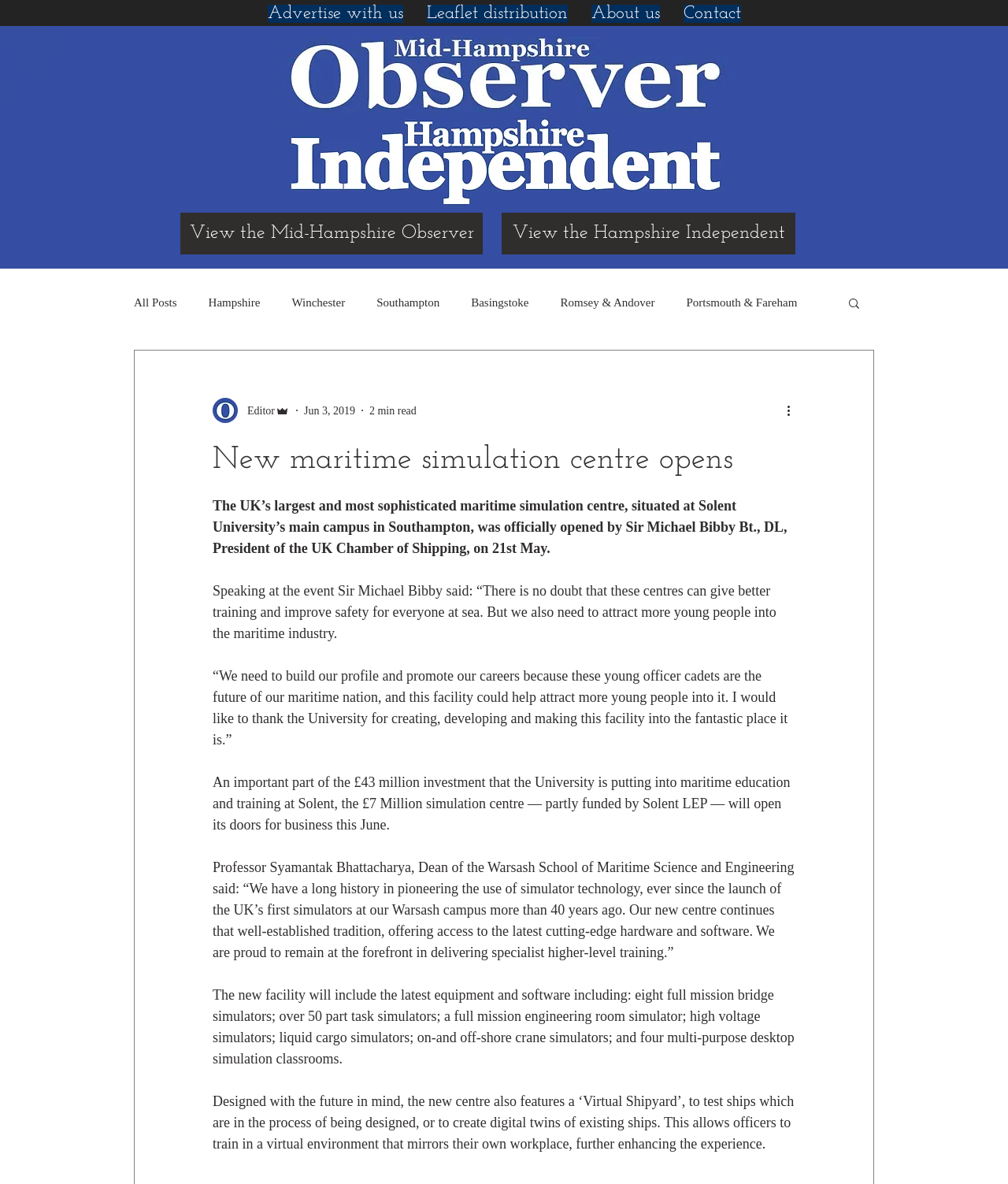Create an in-depth description of the webpage, covering main sections.

The webpage is about the opening of a new maritime simulation centre at Solent University's main campus in Southampton. At the top, there is a navigation menu with links to "Advertise with us", "Leaflet distribution", "About us", and "Contact". Below this, there are two links to view local newspapers, "Mid-Hampshire Observer" and "Hampshire Independent". 

On the left side, there is a navigation menu for the blog section, with links to "All Posts", "Hampshire", "Winchester", "Southampton", "Basingstoke", "Romsey & Andover", and "Portsmouth & Fareham". Next to this, there is a search button with a magnifying glass icon. 

The main content of the webpage is an article about the new maritime simulation centre. The article starts with a heading "New maritime simulation centre opens" and is accompanied by a writer's picture. The article text is divided into several paragraphs, describing the centre's features and quotes from Sir Michael Bibby and Professor Syamantak Bhattacharya. 

On the right side of the article, there are several generic elements, including the editor's and admin's names, the date "Jun 3, 2019", and a "2 min read" indicator. There is also a "More actions" button with a dropdown icon. 

At the bottom of the article, there are several paragraphs describing the centre's facilities, including full mission bridge simulators, part task simulators, and a 'Virtual Shipyard' for training in a virtual environment.